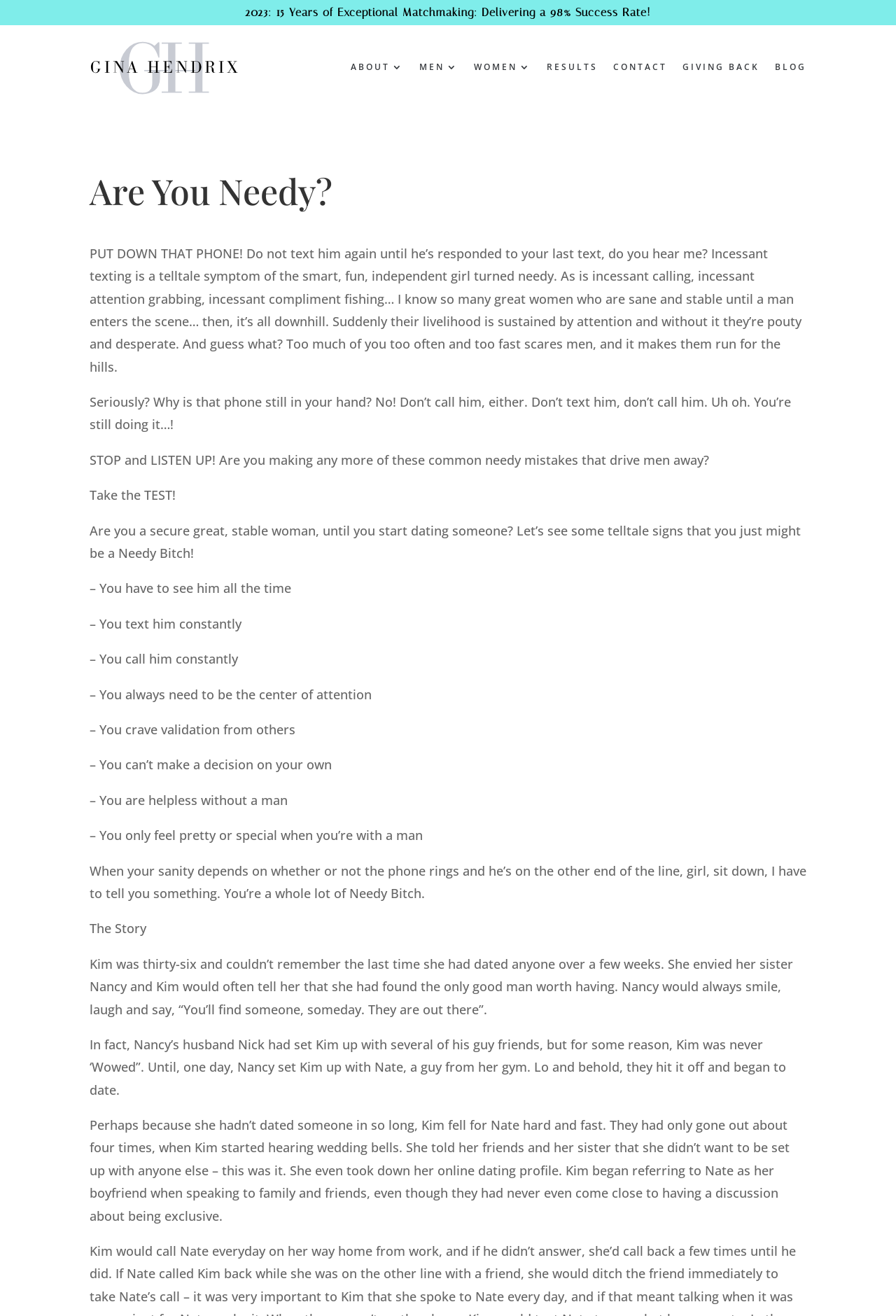Find the bounding box of the UI element described as follows: "STAFF".

None